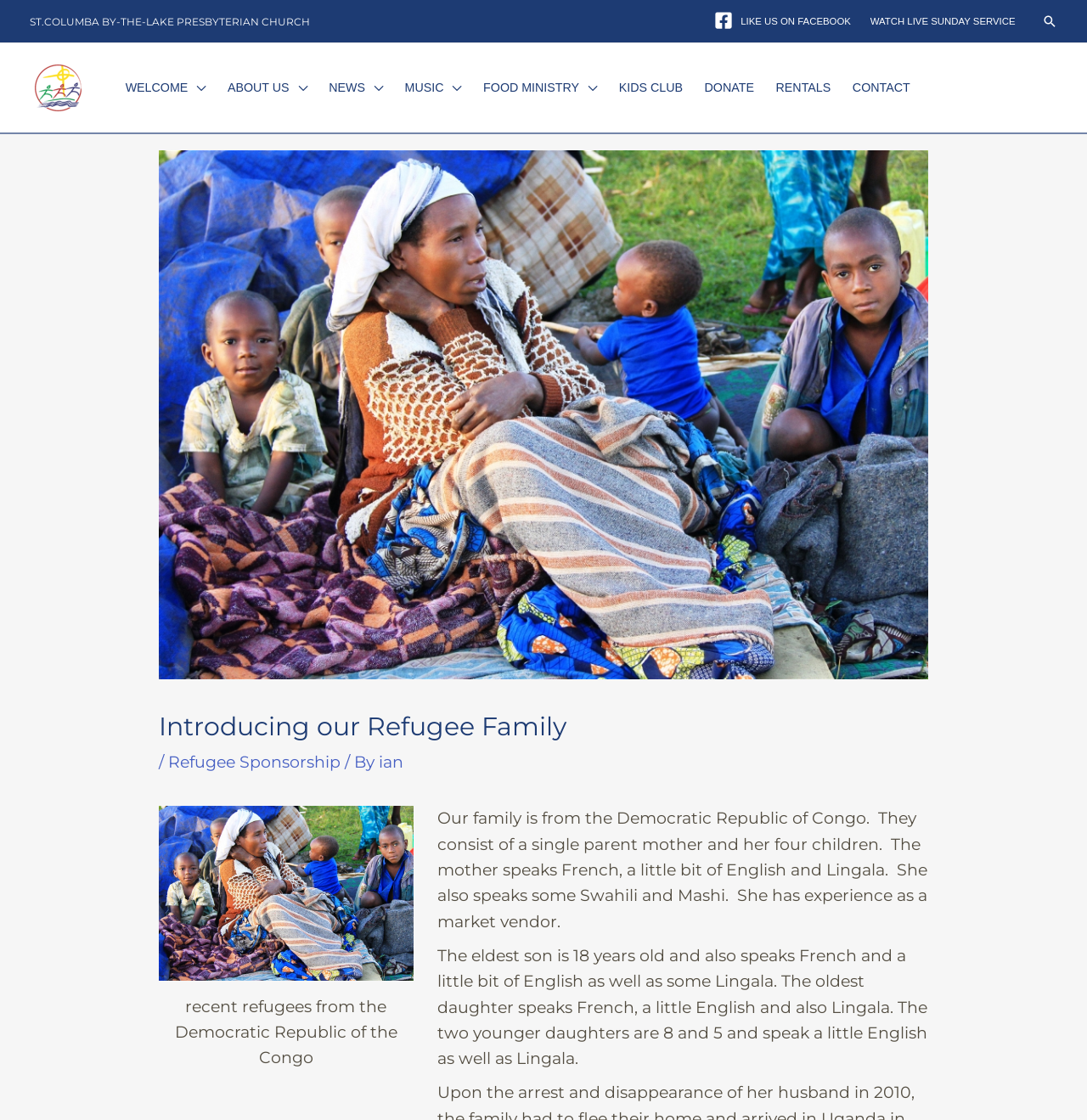Please determine and provide the text content of the webpage's heading.

Introducing our Refugee Family